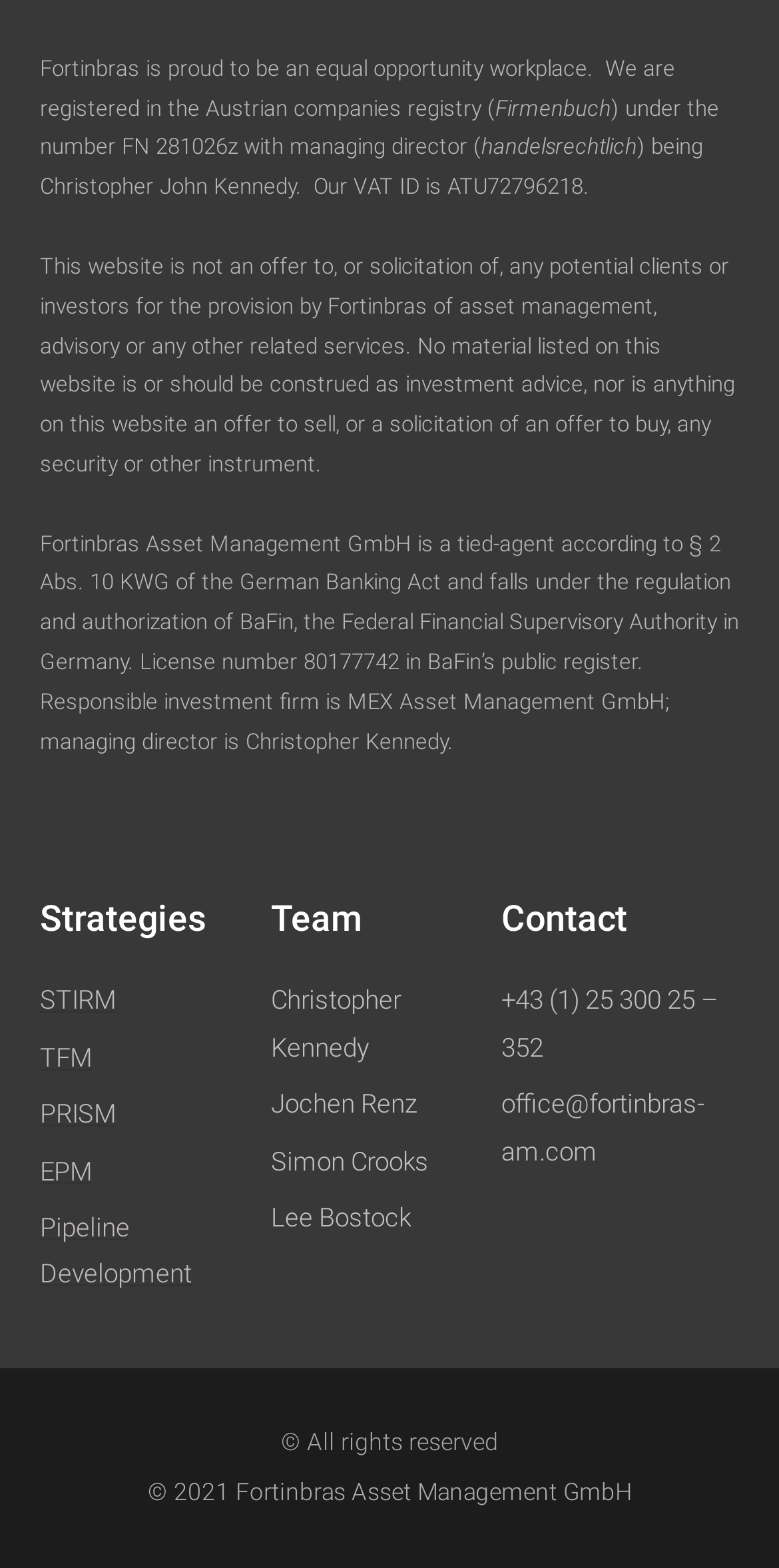Locate the bounding box of the UI element with the following description: "Pipeline Development".

[0.051, 0.768, 0.347, 0.828]